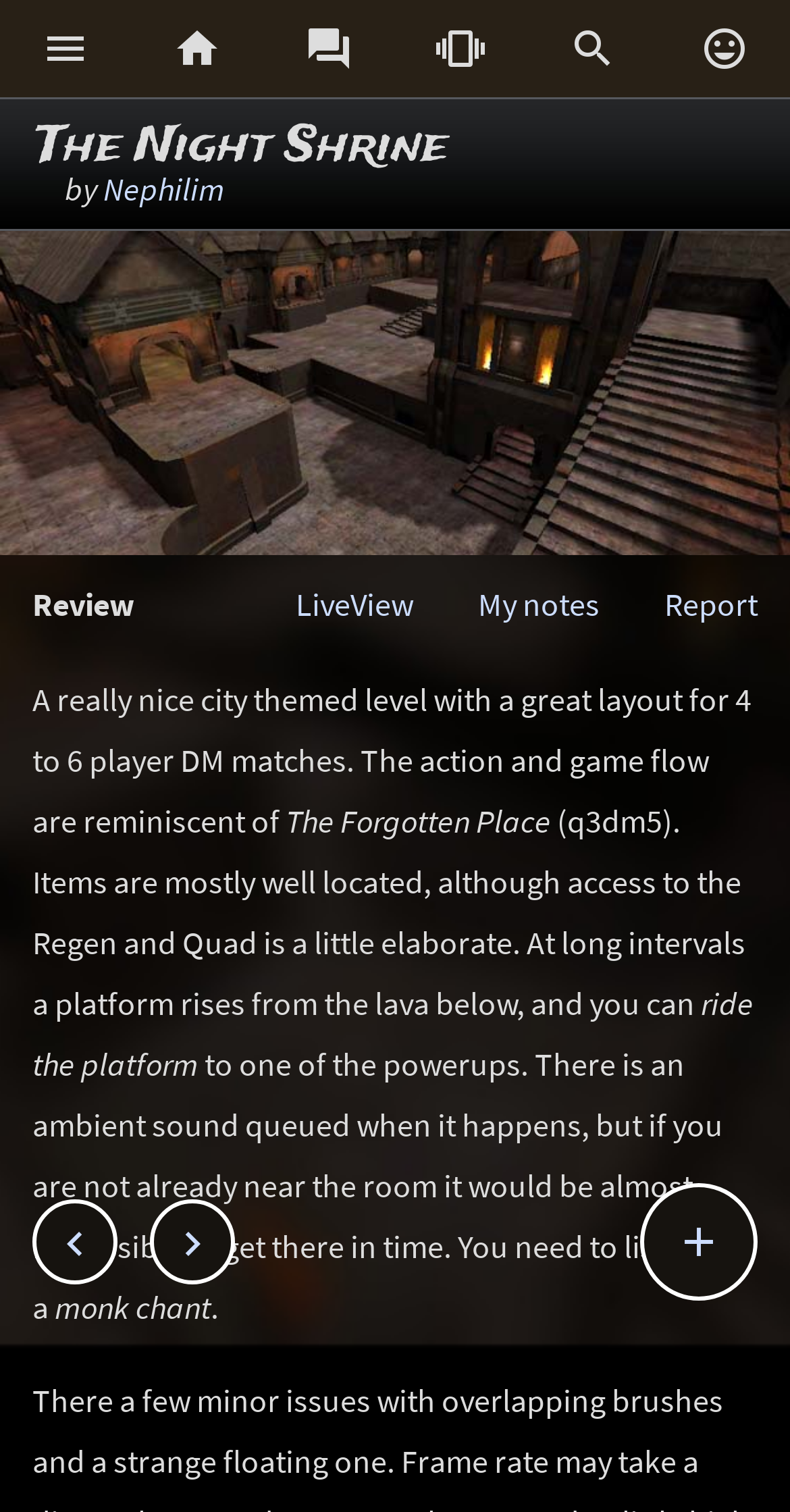Using the elements shown in the image, answer the question comprehensively: What is the name of the powerup that can be accessed by riding the platform?

I found the answer by reading the review text. The StaticText element with ID 246 has the text 'Items are mostly well located, although access to the Regen and Quad is a little elaborate.', which indicates that the powerup that can be accessed by riding the platform is the Regen and Quad.